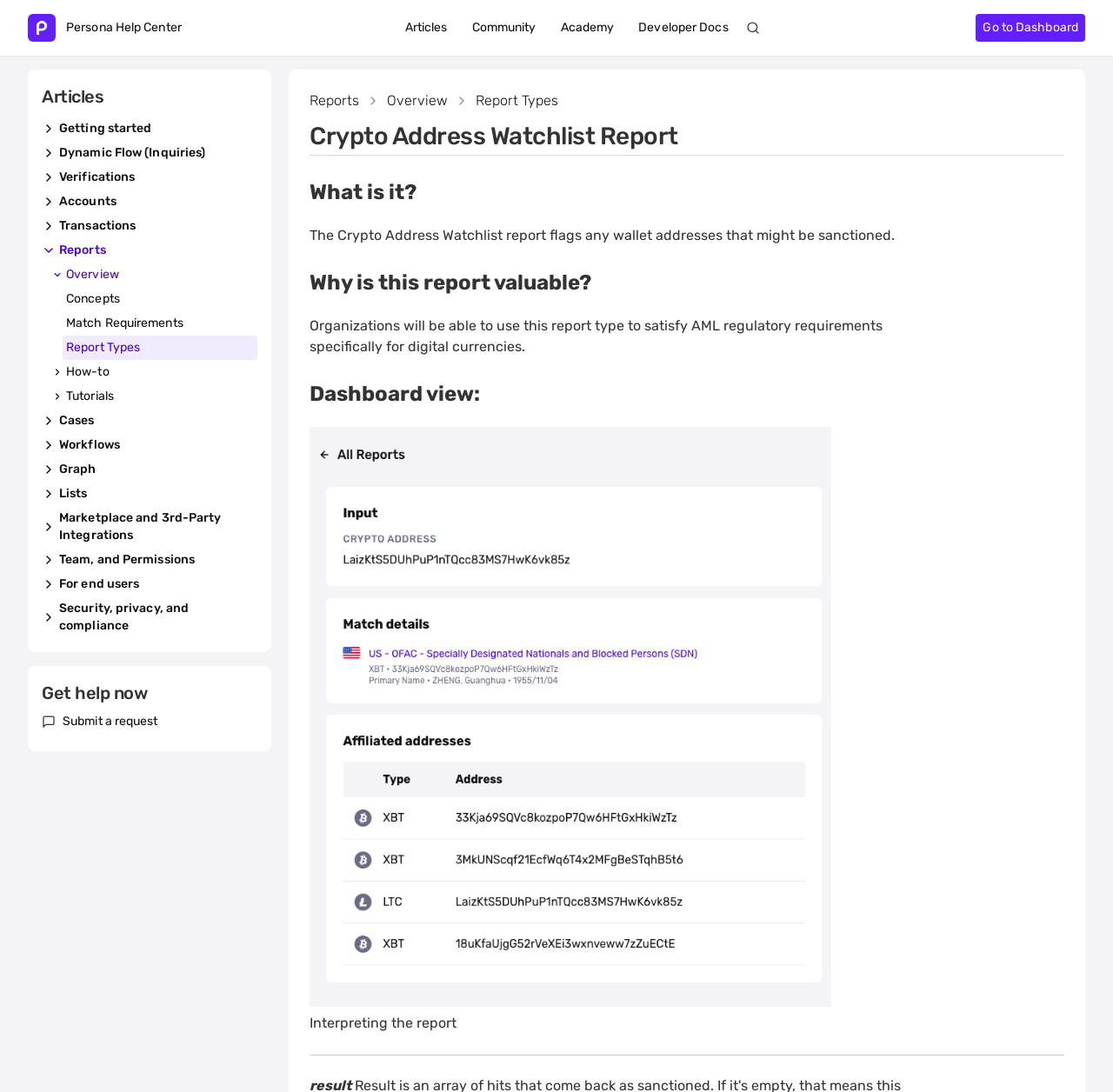Locate the bounding box coordinates of the item that should be clicked to fulfill the instruction: "Learn about Crypto Address Watchlist Report".

[0.278, 0.108, 0.956, 0.143]